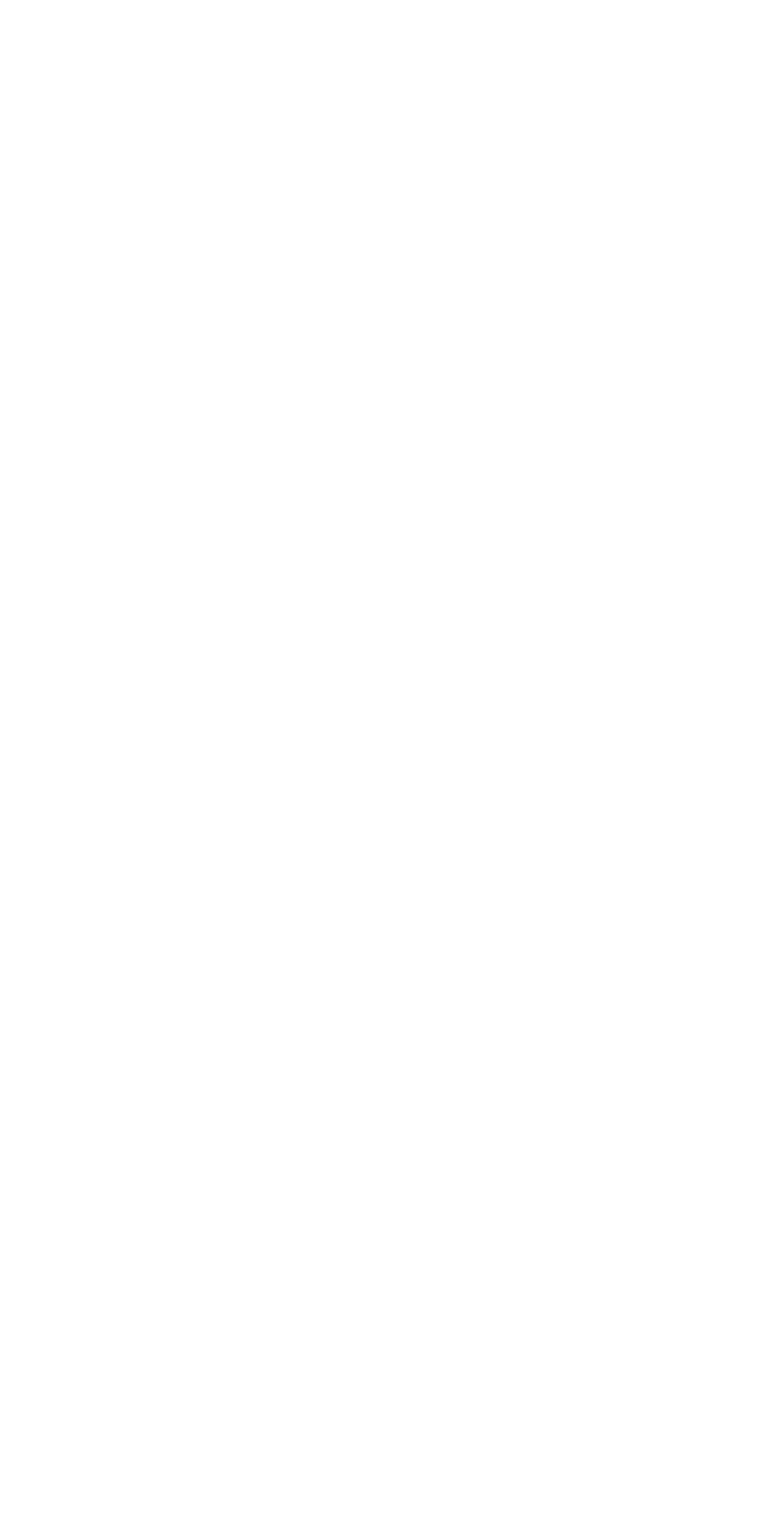Provide a single word or phrase answer to the question: 
What is the main topic of this webpage?

Tags